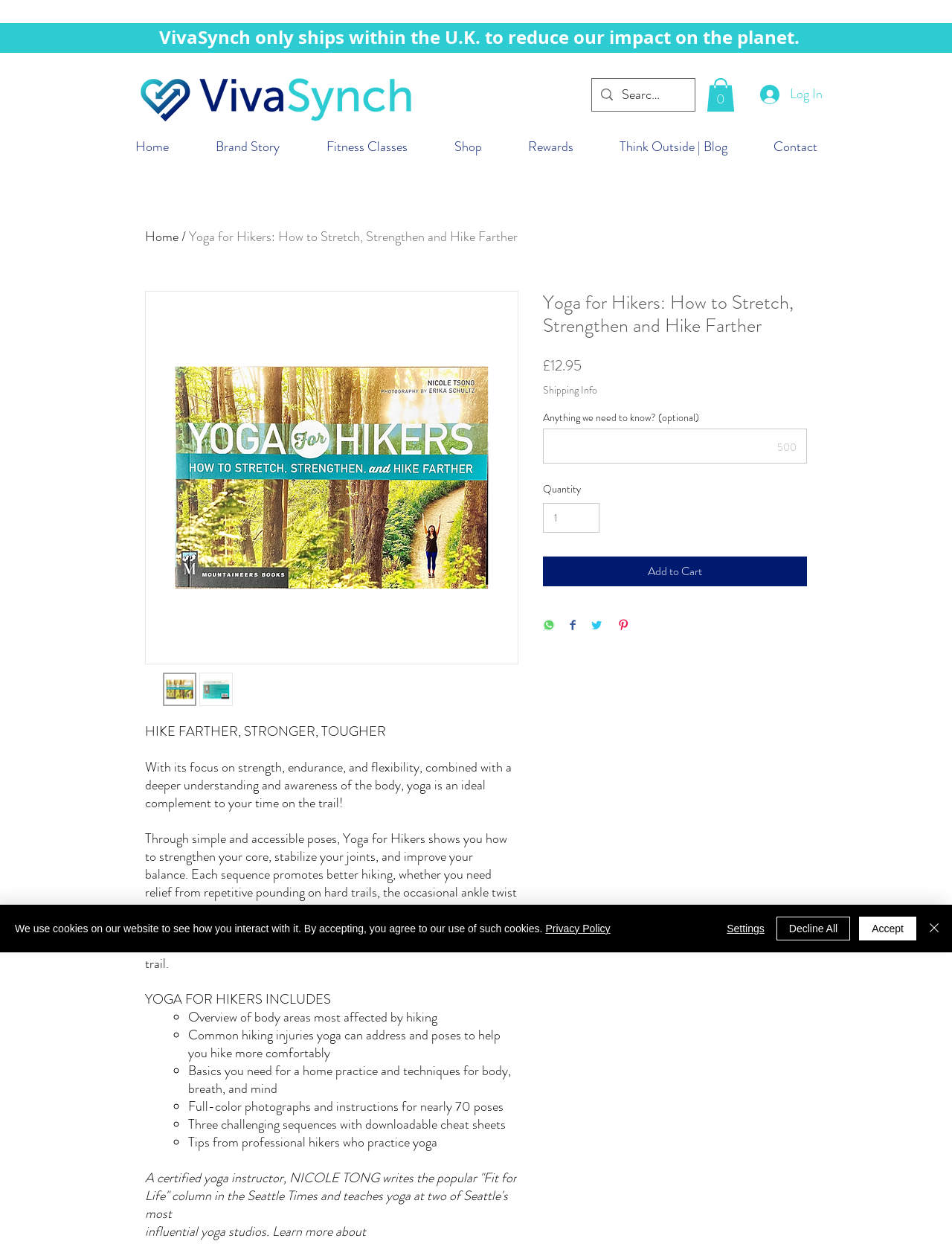Find the bounding box coordinates for the element described here: "Shipping Info".

[0.57, 0.307, 0.627, 0.319]